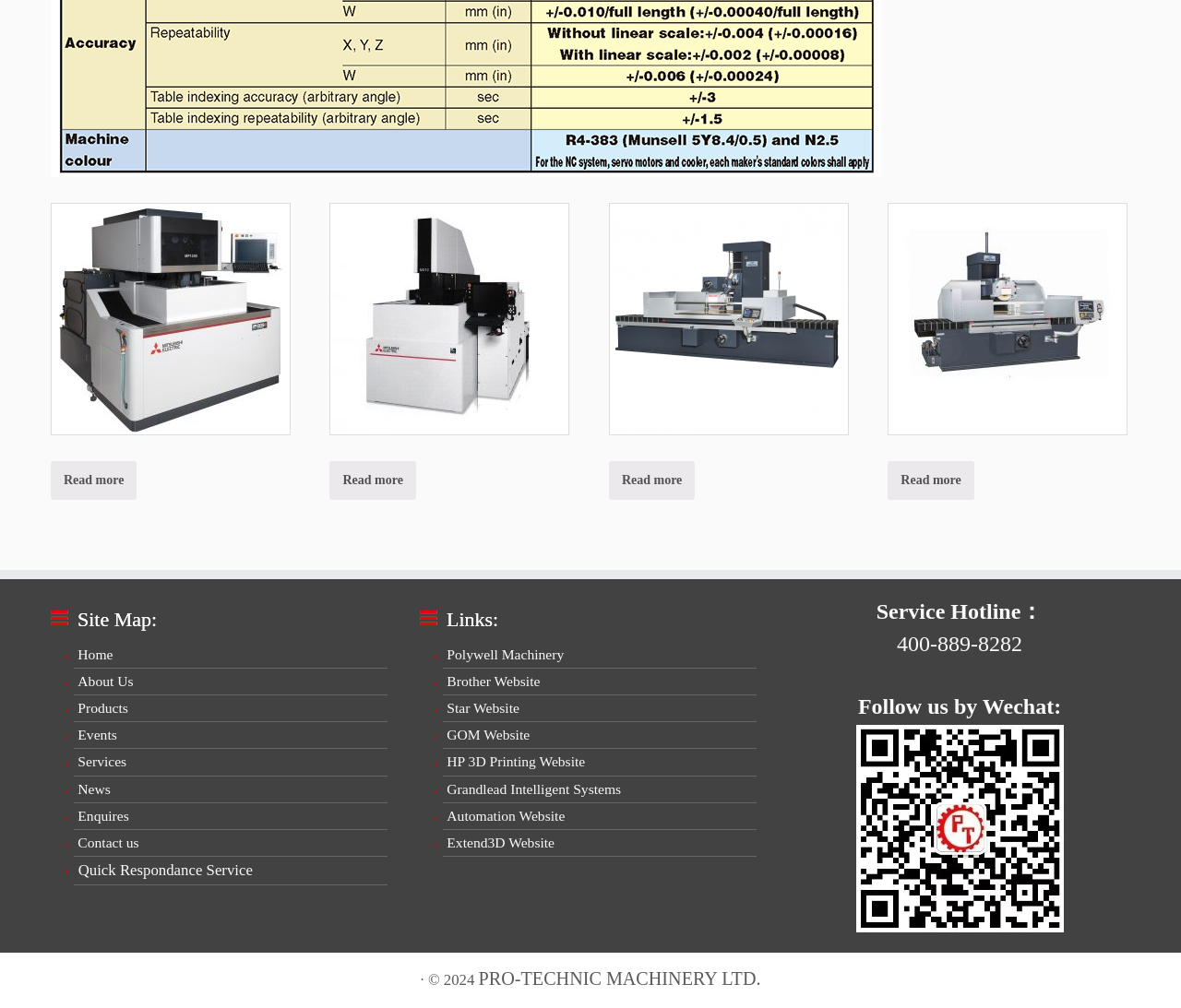Find the bounding box coordinates for the HTML element described in this sentence: "MITSUBISHI ELECTRIC Wire EDM MP1200". Provide the coordinates as four float numbers between 0 and 1, in the format [left, top, right, bottom].

[0.043, 0.201, 0.245, 0.483]